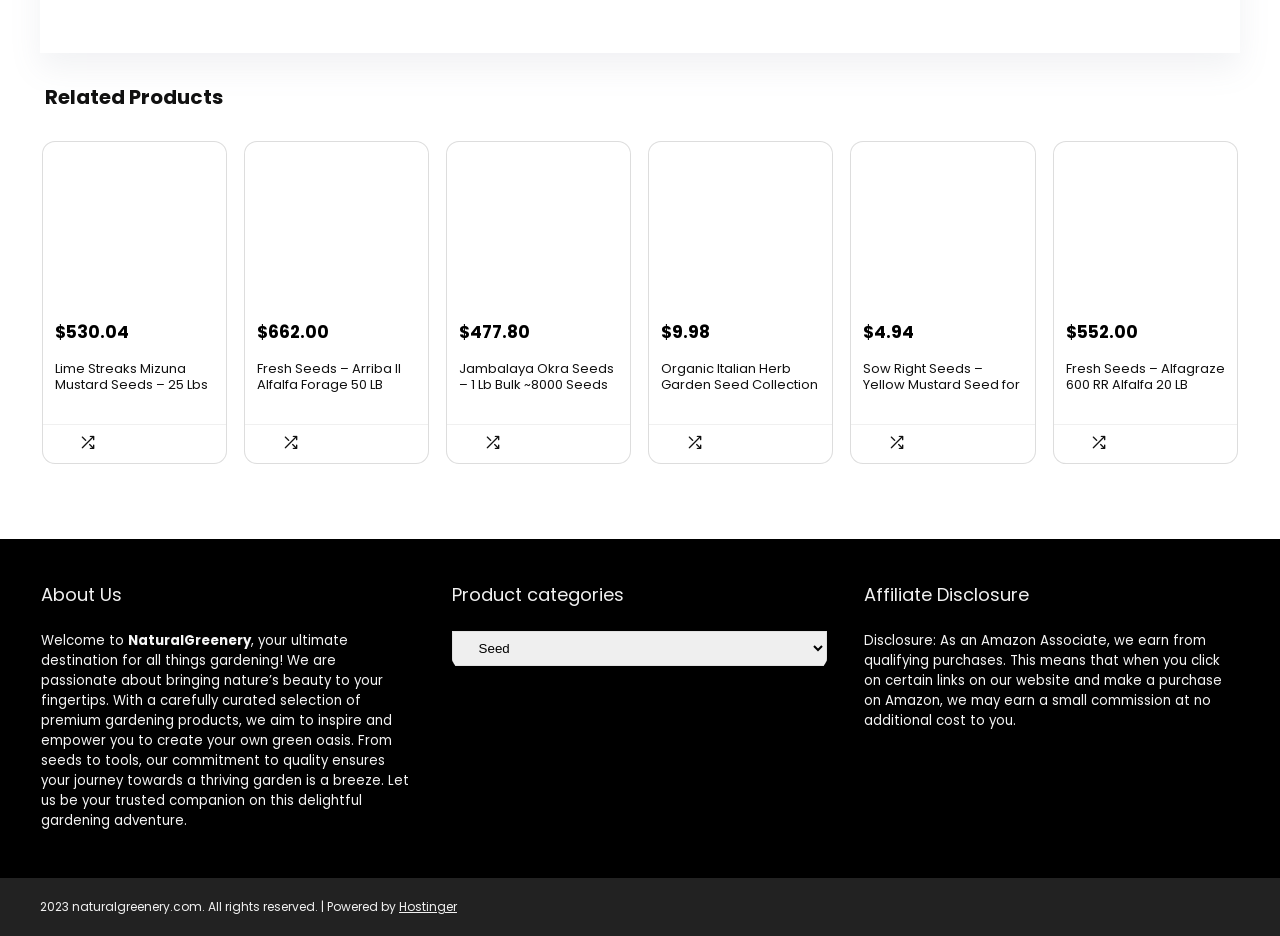Kindly determine the bounding box coordinates of the area that needs to be clicked to fulfill this instruction: "Click on the 'Related Products' heading".

[0.035, 0.088, 0.965, 0.118]